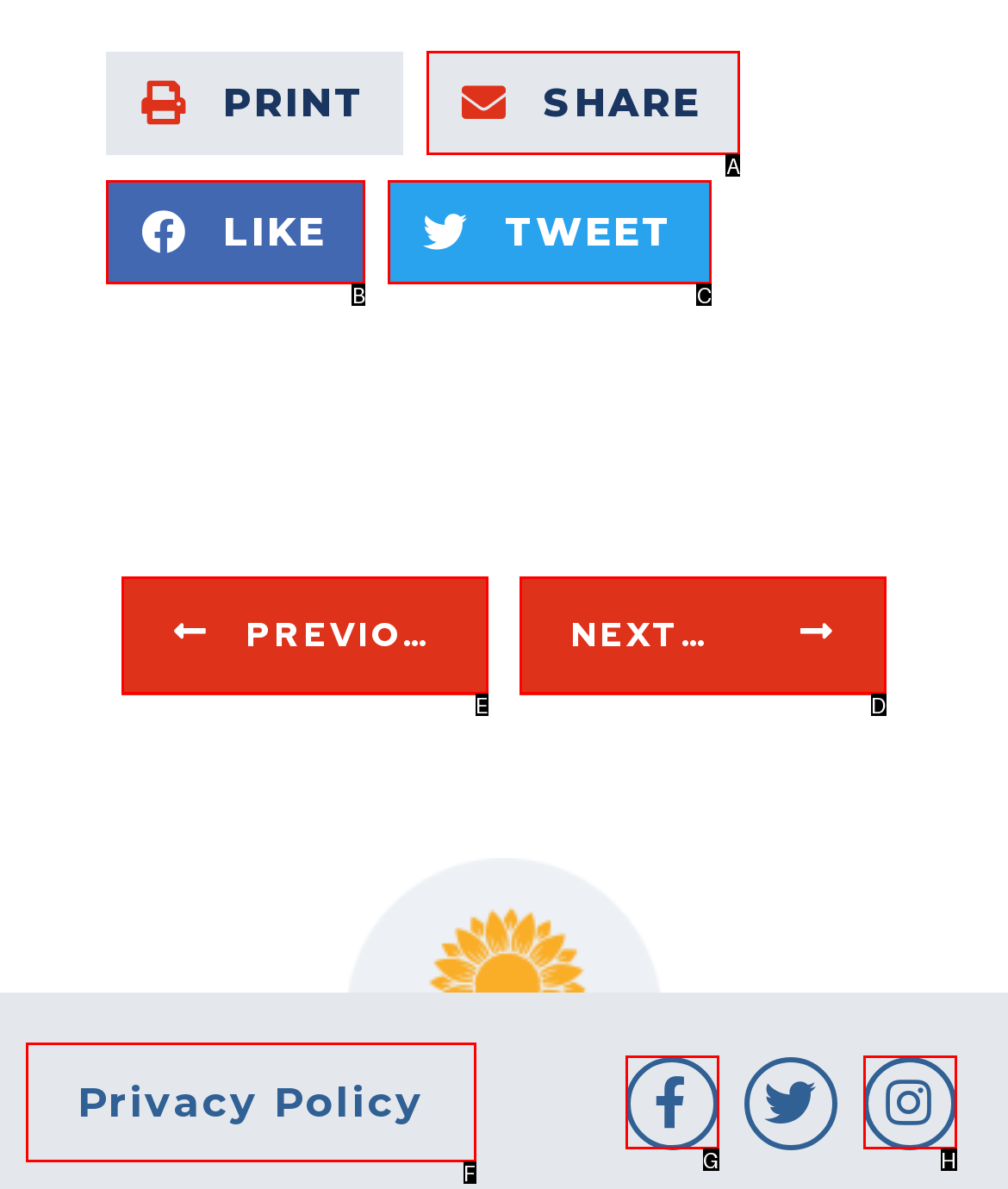Indicate which HTML element you need to click to complete the task: Go to previous article. Provide the letter of the selected option directly.

E